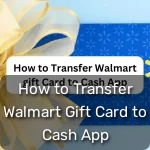Convey a detailed narrative of what is depicted in the image.

The image features a visually appealing graphic designed to illustrate the topic "How to Transfer Walmart Gift Card to Cash App." A festive blue background adorned with light blue and yellow elements complements an elegant golden ribbon, enhancing the overall presentation. Prominently displayed is the text that highlights the subject matter, making it clear that this content will guide users through the process of transferring funds from a Walmart gift card to their Cash App account. This image serves as a helpful visual aid for readers seeking financial tips and tricks related to using gift cards with Cash App.